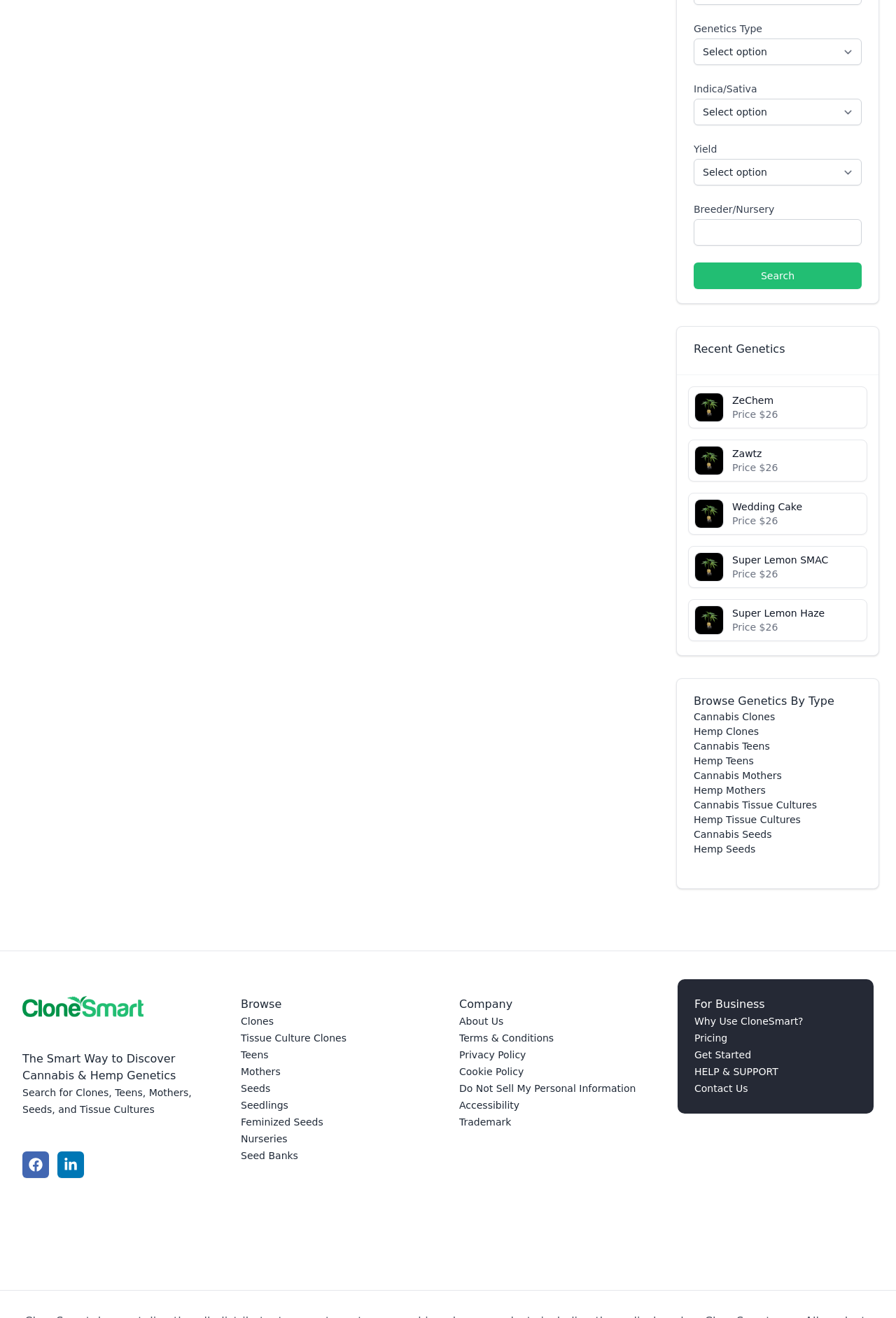From the element description Wedding Cake Price $26, predict the bounding box coordinates of the UI element. The coordinates must be specified in the format (top-left x, top-left y, bottom-right x, bottom-right y) and should be within the 0 to 1 range.

[0.817, 0.379, 0.961, 0.4]